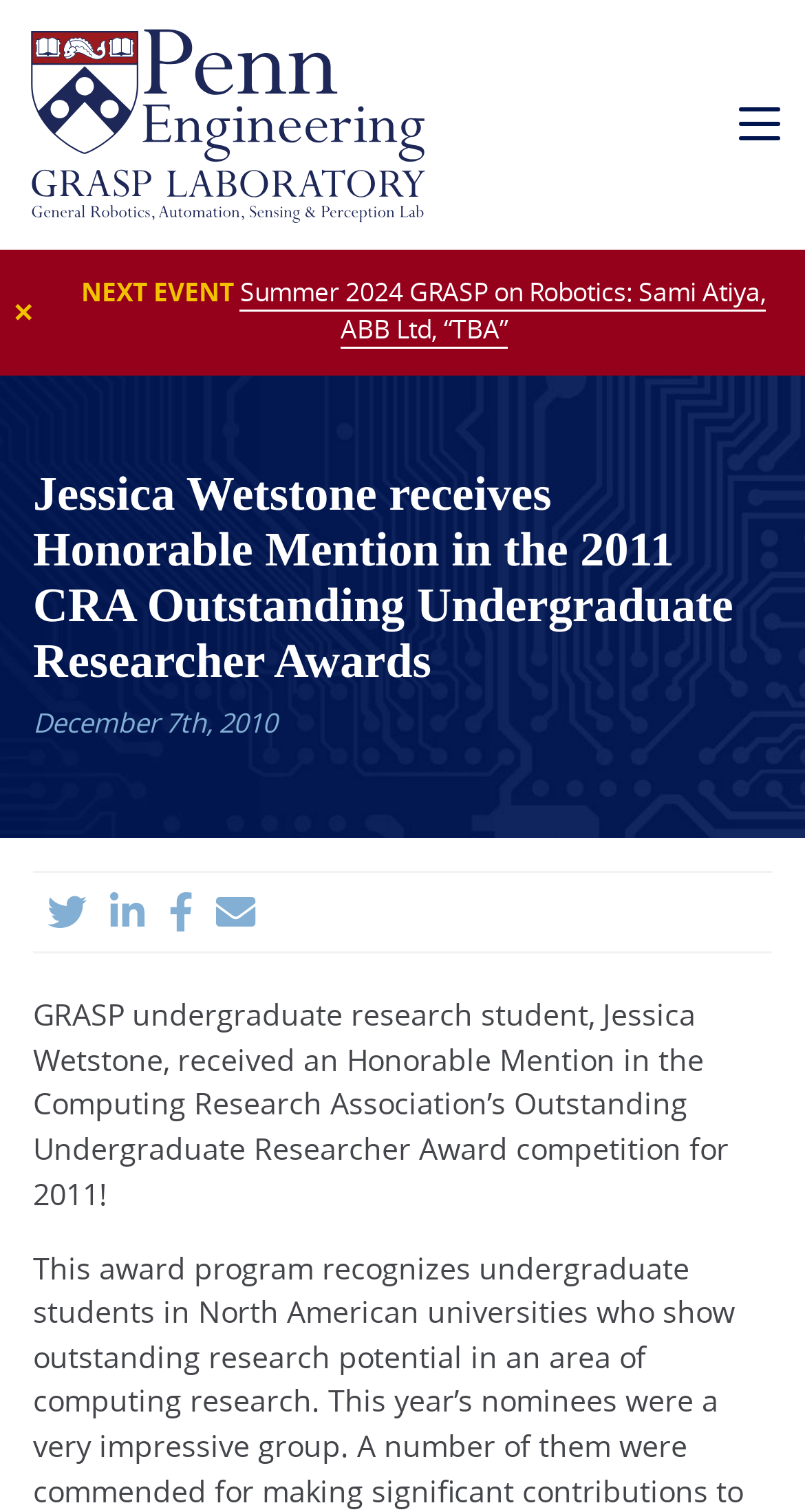Please reply to the following question with a single word or a short phrase:
What is the topic of the next event?

Summer 2024 GRASP on Robotics